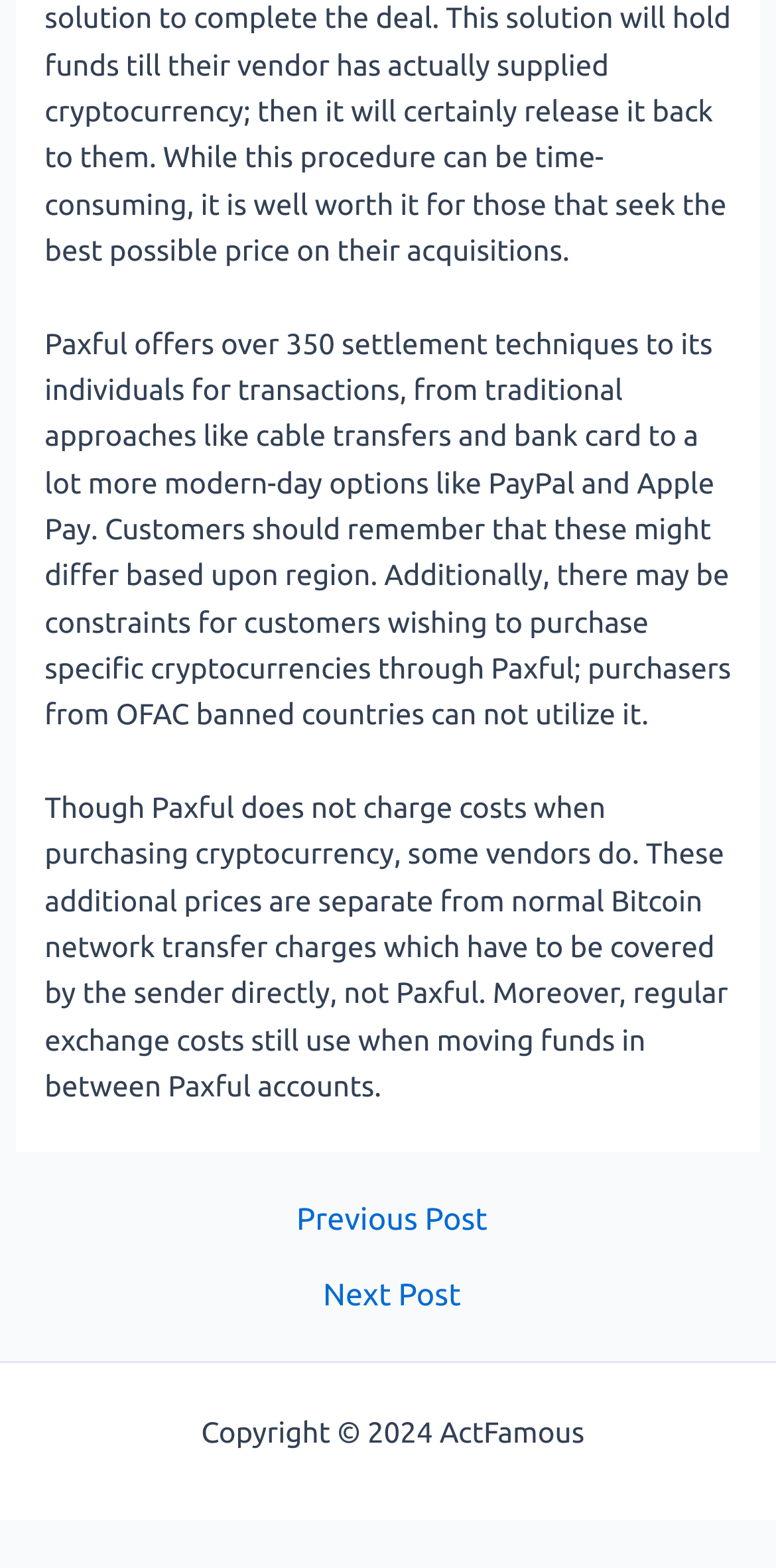What is the purpose of the 'Post navigation' section?
Using the image as a reference, deliver a detailed and thorough answer to the question.

The 'Post navigation' section appears to be a navigation menu that allows users to move between different posts or articles on the webpage. It contains links to 'Previous Post' and 'Next Post'.